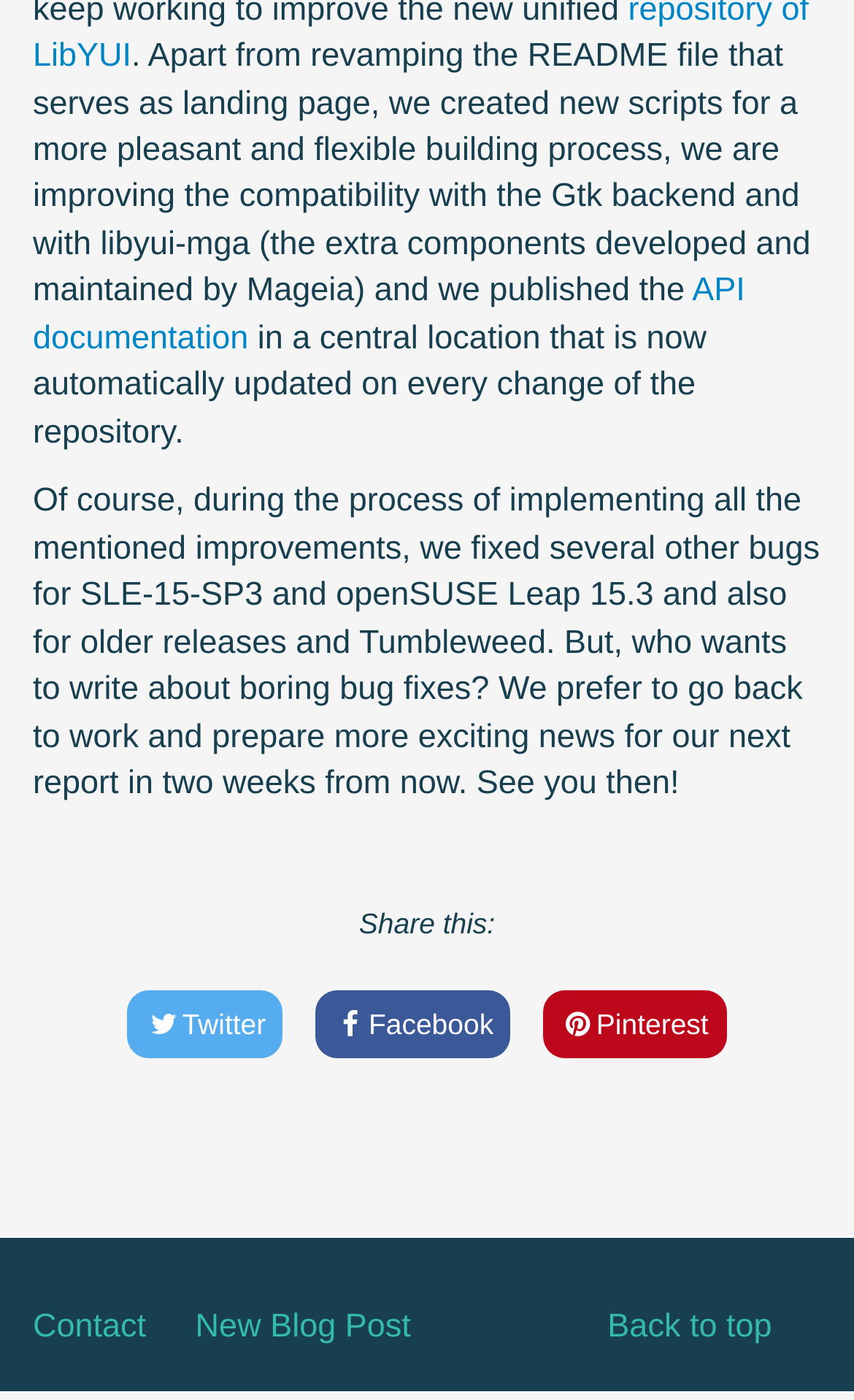Answer briefly with one word or phrase:
How many social media sharing options are available?

3